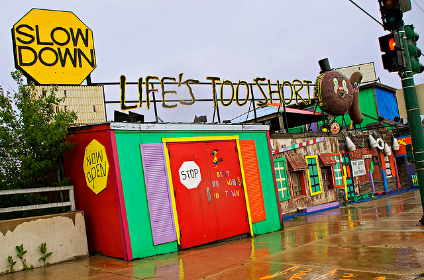Offer a detailed narrative of the image's content.

The image depicts a vibrant and colorful beach shop, prominently featuring a whimsical sign reading "SLOW DOWN" in bold letters. The shop's lively exterior is adorned with a playful message, "LIFE’S TOO SHORT," suspended overhead in striking lettering. The building's entrance showcases a bright red door marked with a stop sign, adding to the quirky charm. To either side of the entrance, panels in green and purple further enhance the eclectic aesthetic. A large cartoonish bear and additional colorful decorations contribute to the fun and inviting atmosphere of this unique establishment. The scene is set amidst overcast skies, suggesting a light rain, which accentuates the bright hues of the shop while creating a reflective sheen on the pavement, enhancing the overall vibrant yet cozy vibe of the location.